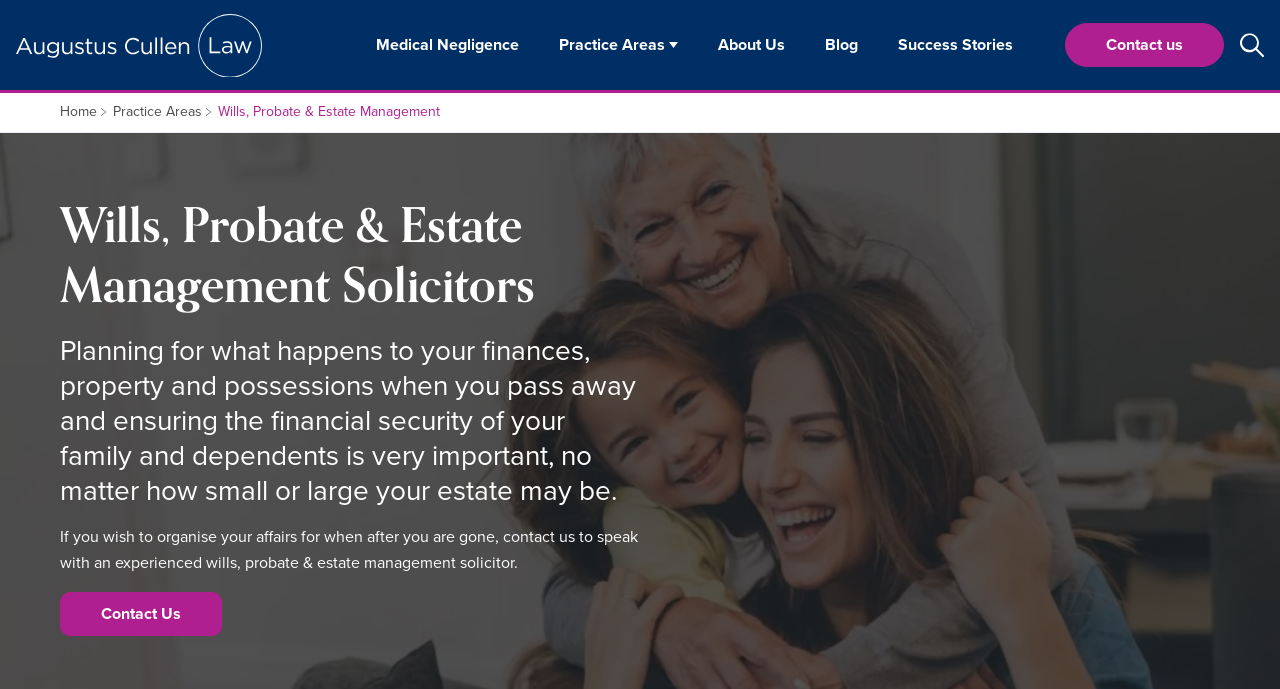Using the description "Contact Us", locate and provide the bounding box of the UI element.

[0.047, 0.859, 0.173, 0.923]